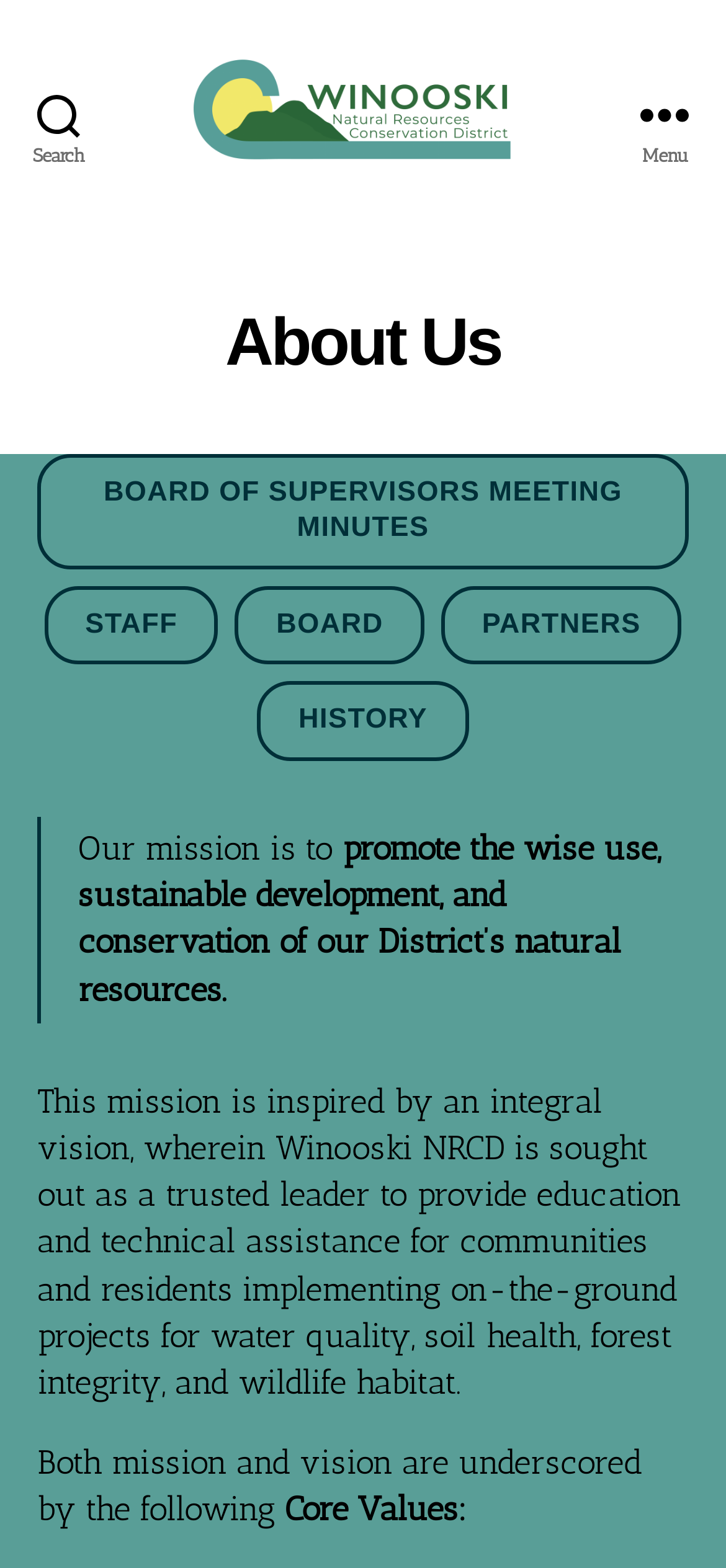Determine the bounding box coordinates of the clickable region to follow the instruction: "Click on the 'My Home Among The Hills Life in WV!' link".

None